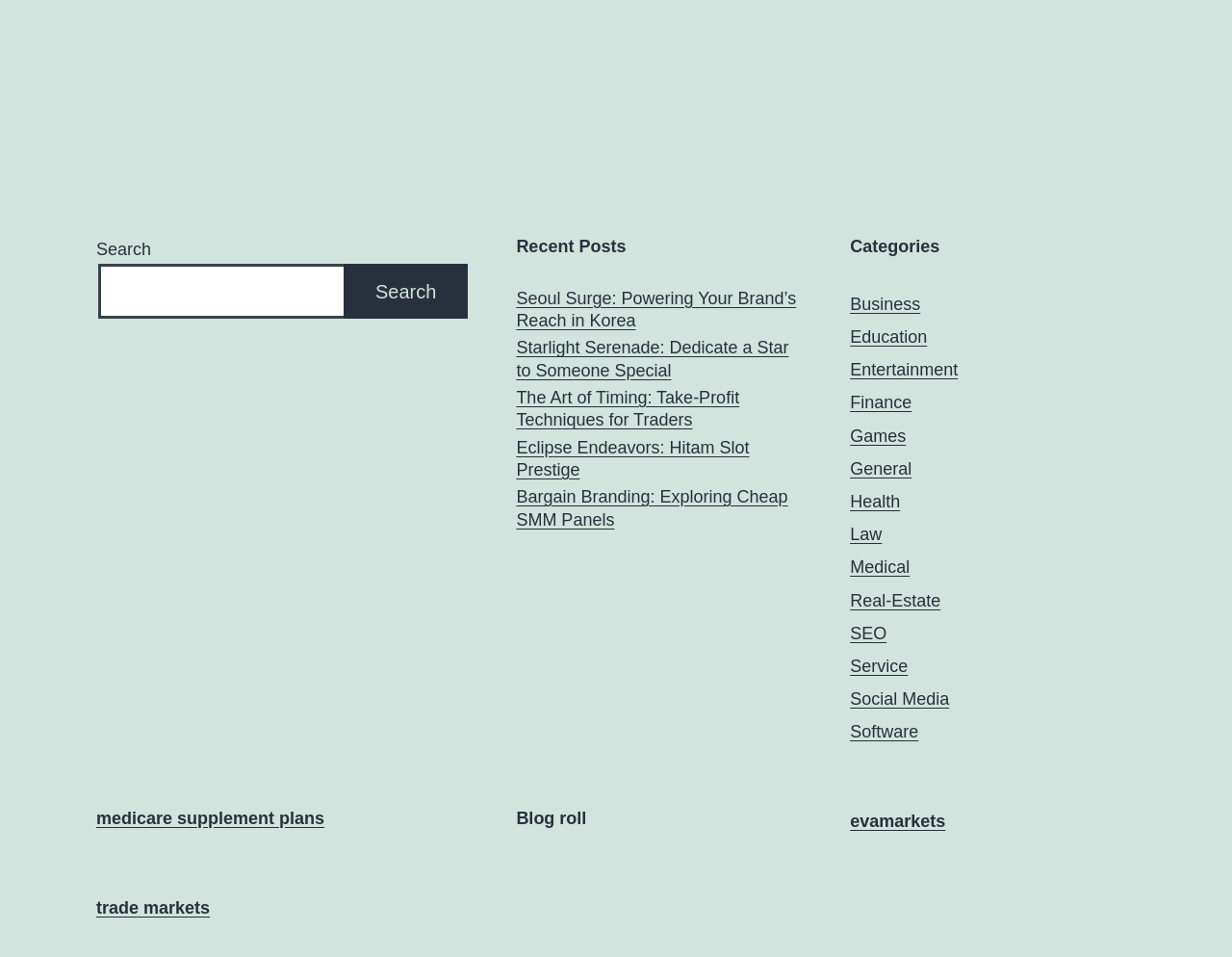Locate the bounding box coordinates of the area that needs to be clicked to fulfill the following instruction: "Read the post about Seoul Surge". The coordinates should be in the format of four float numbers between 0 and 1, namely [left, top, right, bottom].

[0.419, 0.301, 0.651, 0.348]